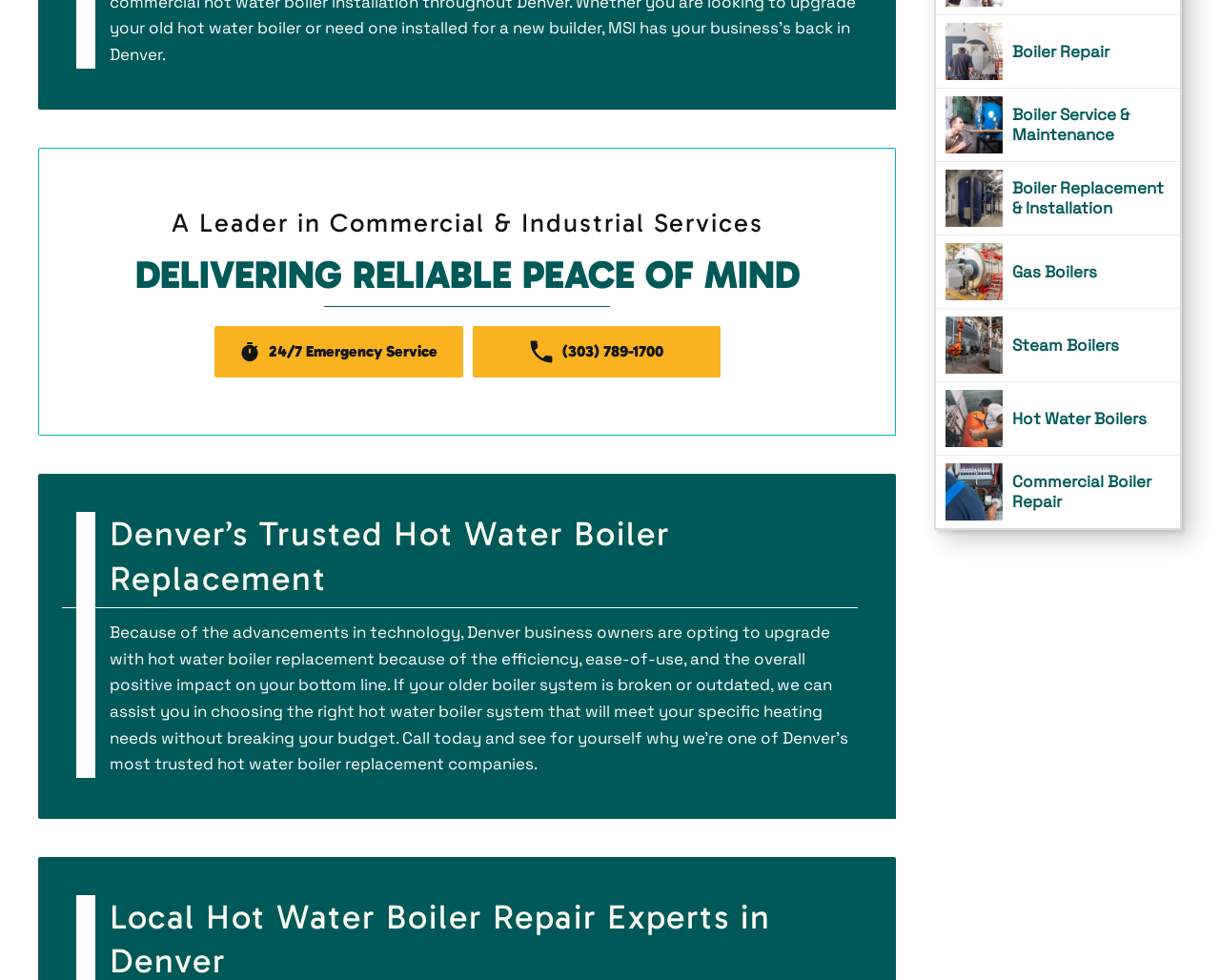Please find the bounding box coordinates of the element's region to be clicked to carry out this instruction: "Call (303) 789-1700".

[0.387, 0.333, 0.59, 0.385]